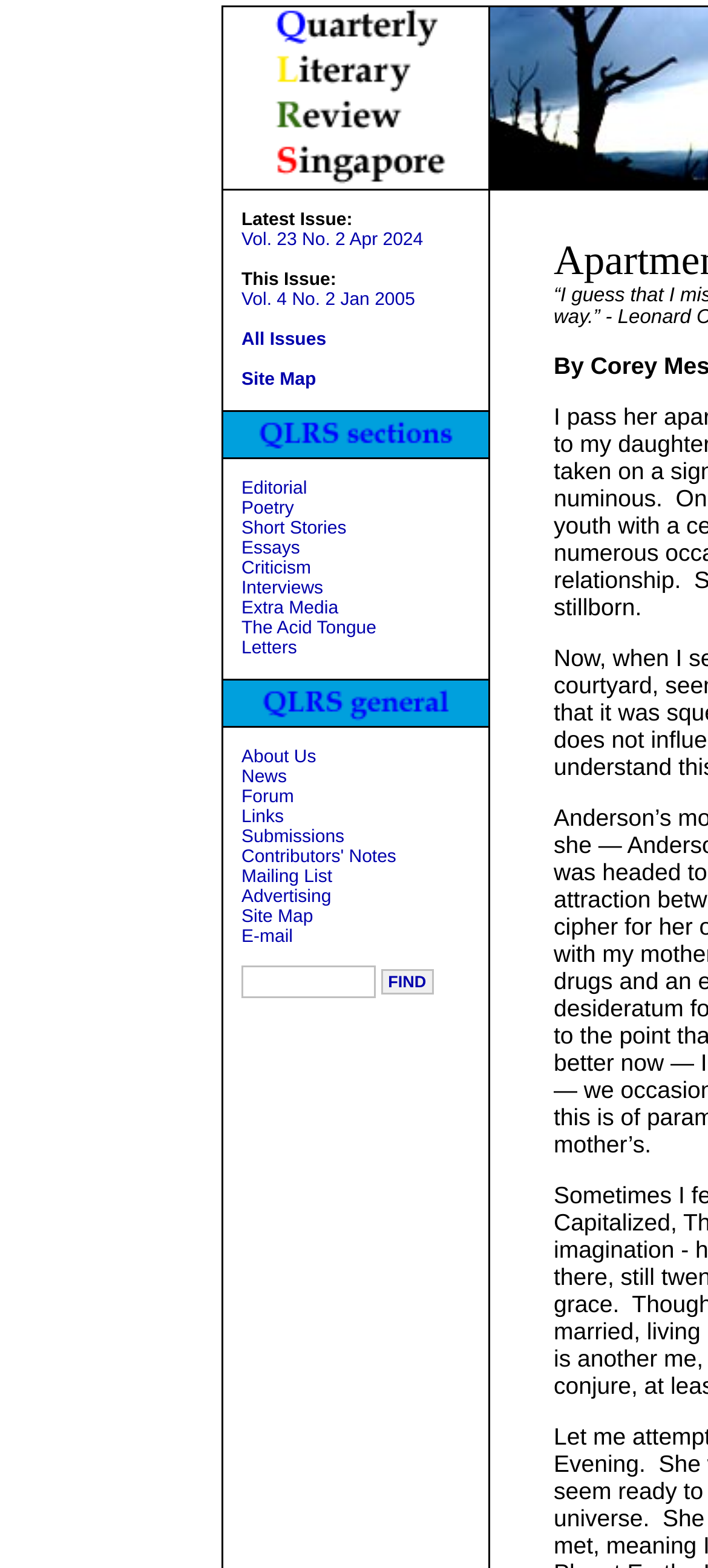How many sections are listed under QLRS?
Examine the webpage screenshot and provide an in-depth answer to the question.

I counted the number of links listed under 'QLRS sections', which are 'Editorial', 'Poetry', 'Short Stories', 'Essays', 'Criticism', 'Interviews', 'Extra Media', 'The Acid Tongue', and 'Letters', for a total of 12 sections.